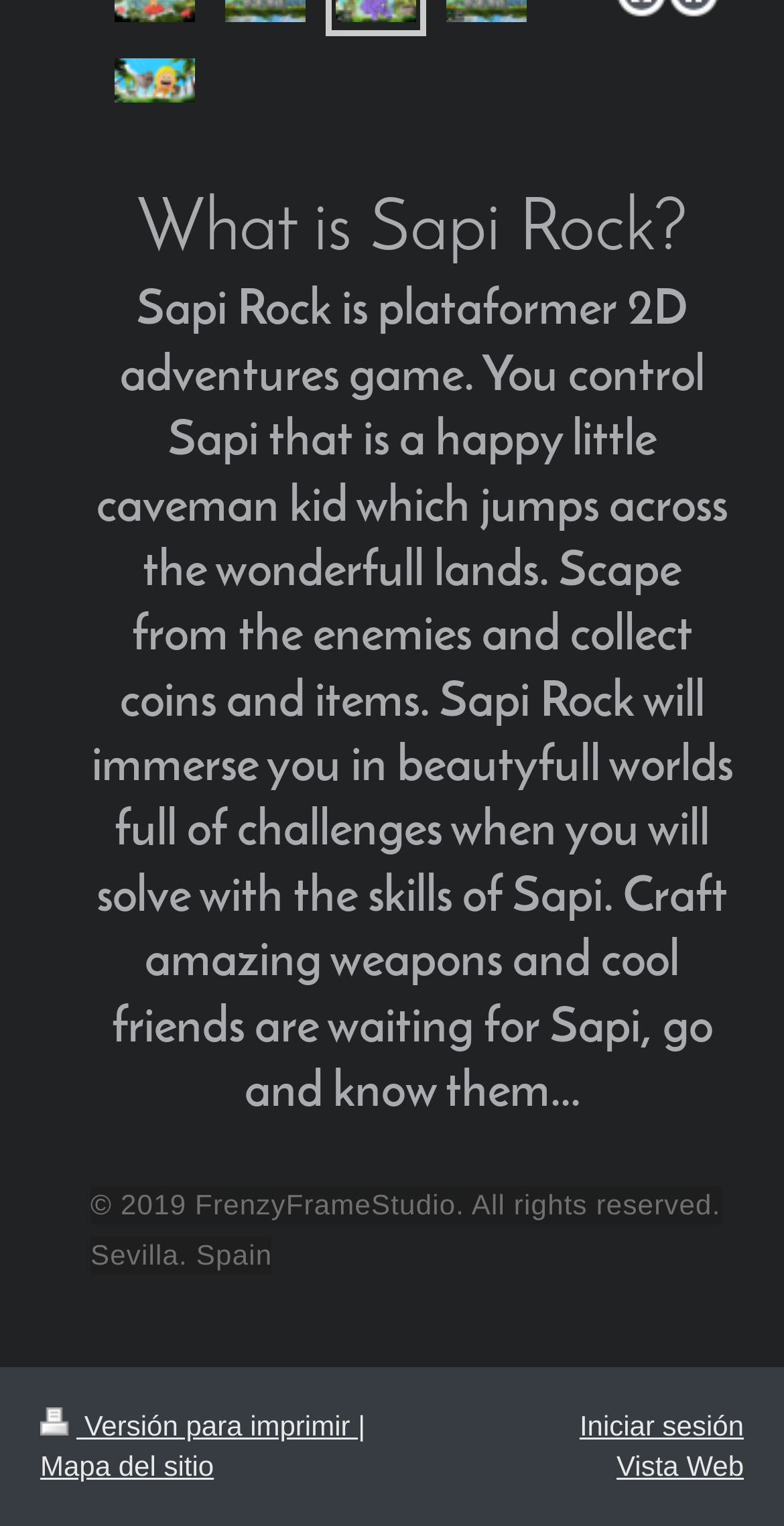Extract the bounding box for the UI element that matches this description: "Iniciar sesión".

[0.739, 0.924, 0.949, 0.945]